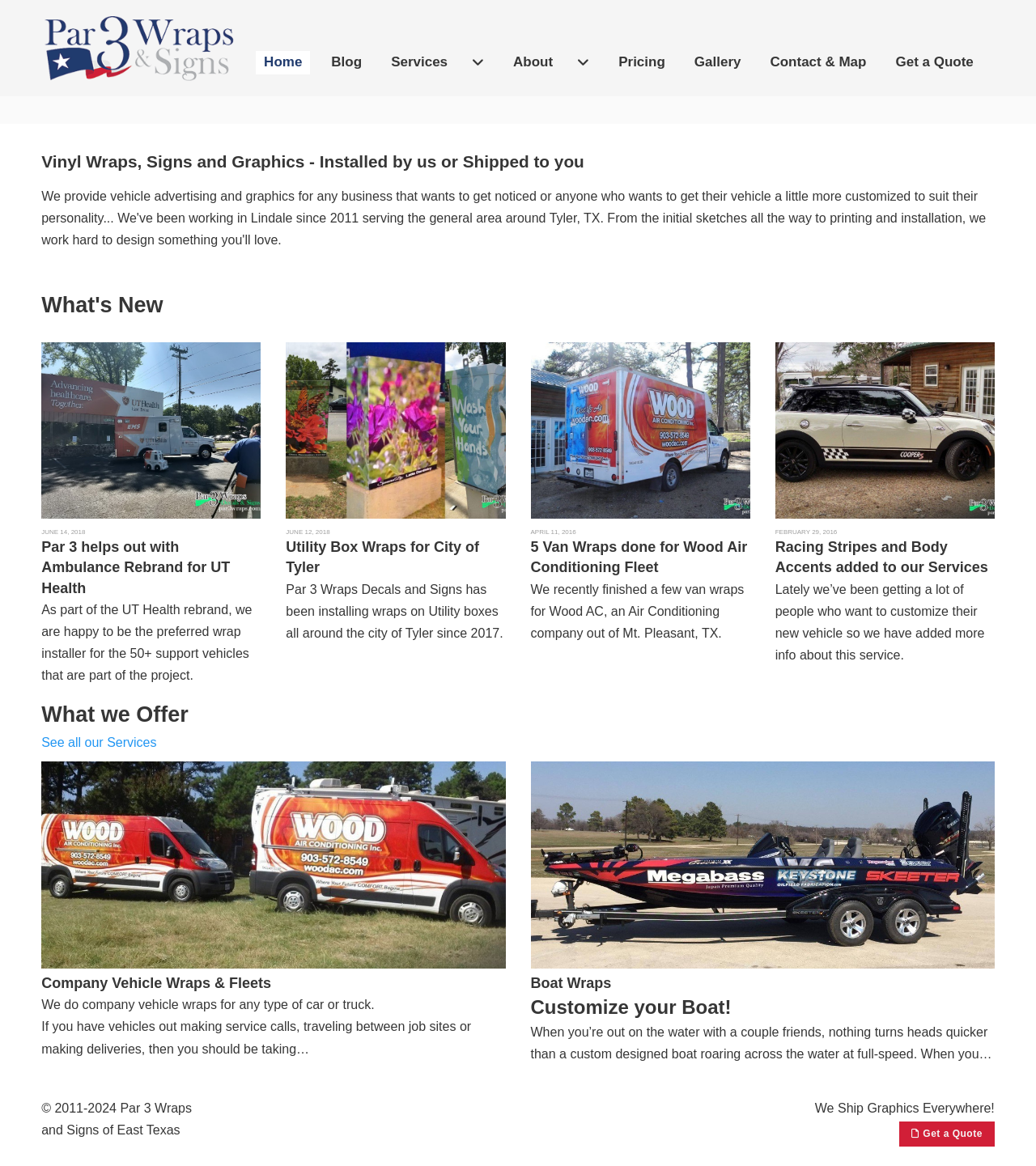Determine the bounding box coordinates of the region I should click to achieve the following instruction: "View the 'Company Vehicle Wraps & Fleets' service". Ensure the bounding box coordinates are four float numbers between 0 and 1, i.e., [left, top, right, bottom].

[0.04, 0.653, 0.488, 0.913]